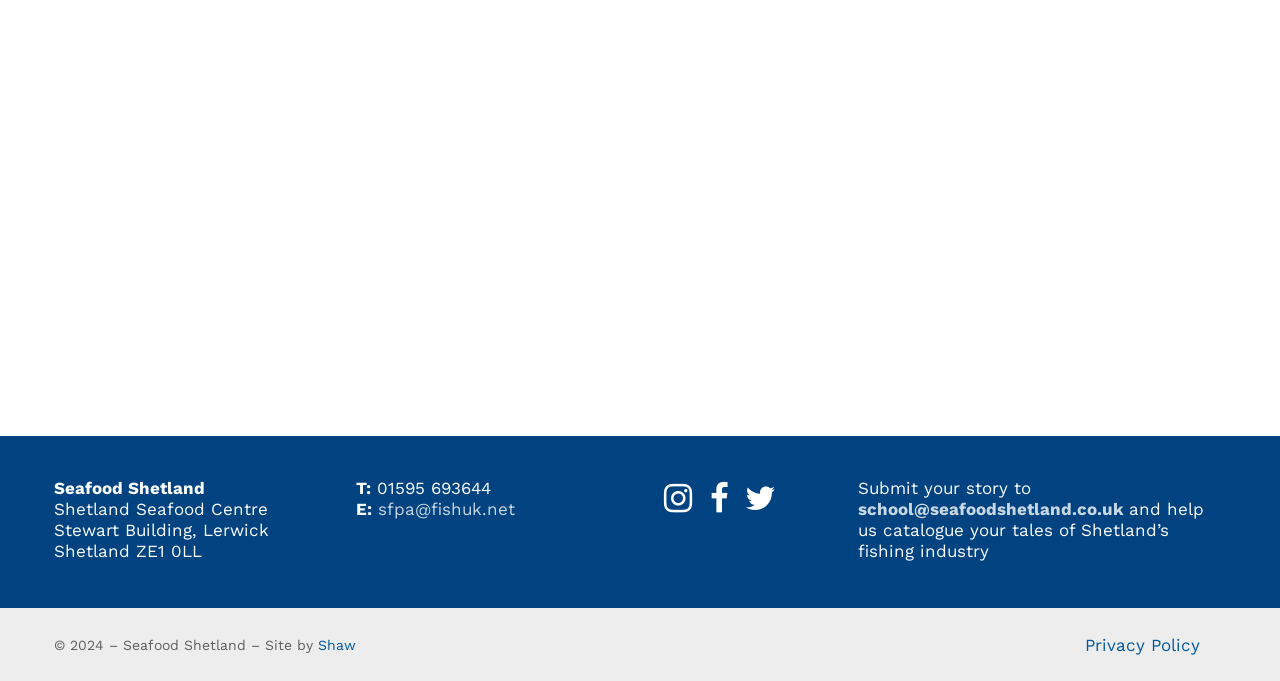How many social media links are there?
Please answer the question with a single word or phrase, referencing the image.

3